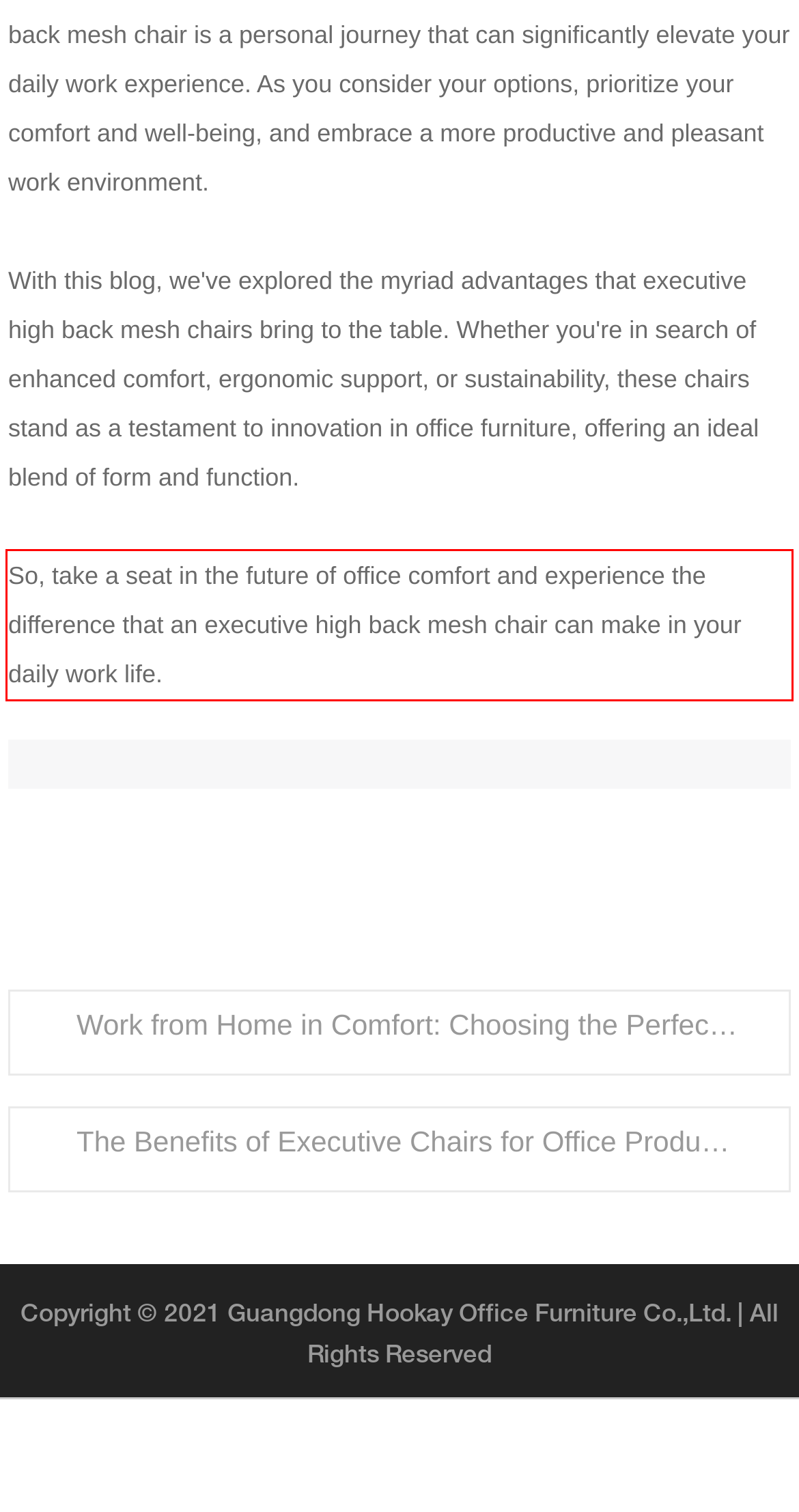The screenshot provided shows a webpage with a red bounding box. Apply OCR to the text within this red bounding box and provide the extracted content.

So, take a seat in the future of office comfort and experience the difference that an executive high back mesh chair can make in your daily work life.